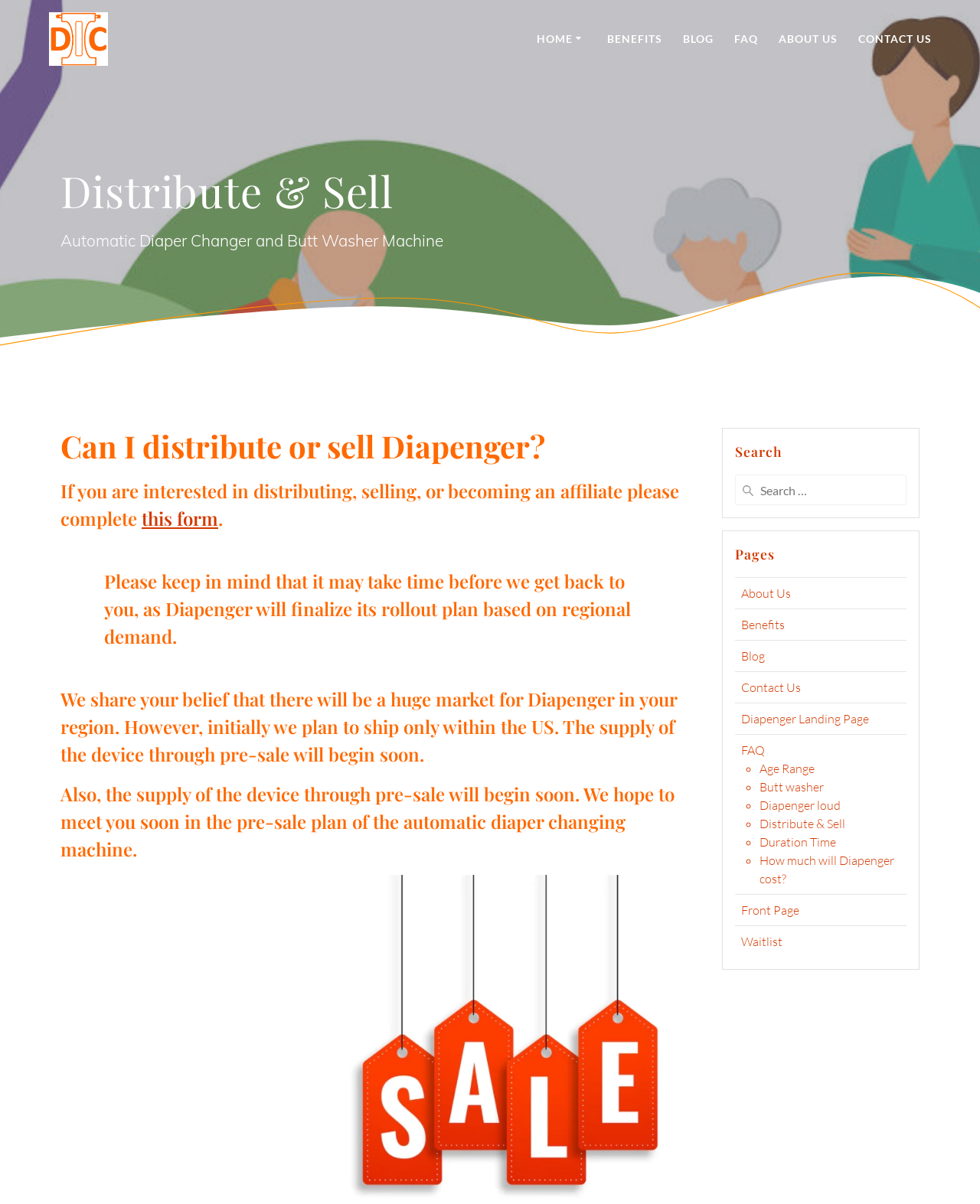What is the purpose of the form mentioned on the webpage?
Look at the screenshot and give a one-word or phrase answer.

To distribute, sell, or become an affiliate